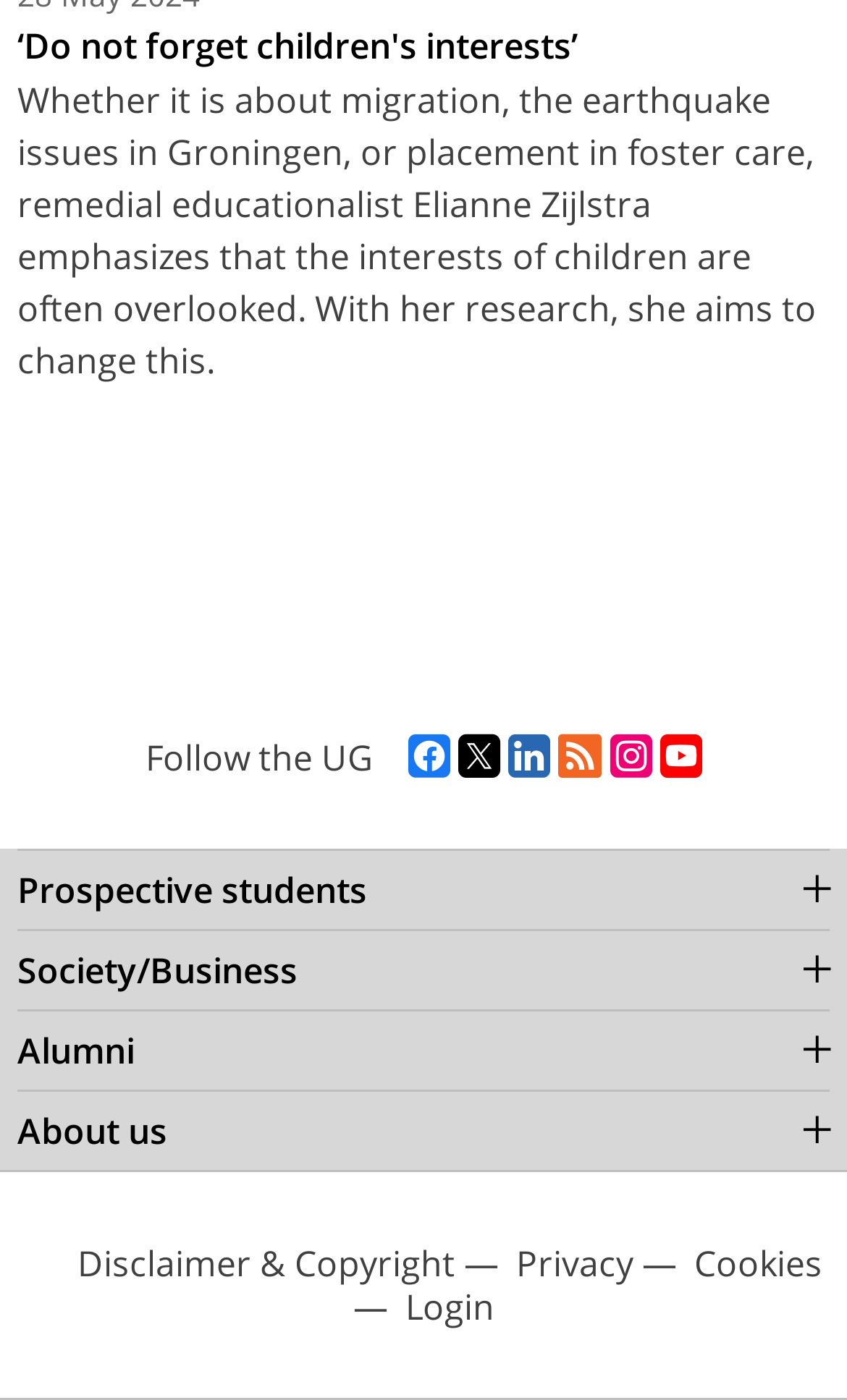Could you determine the bounding box coordinates of the clickable element to complete the instruction: "Visit the Prospective students page"? Provide the coordinates as four float numbers between 0 and 1, i.e., [left, top, right, bottom].

[0.021, 0.606, 0.979, 0.663]